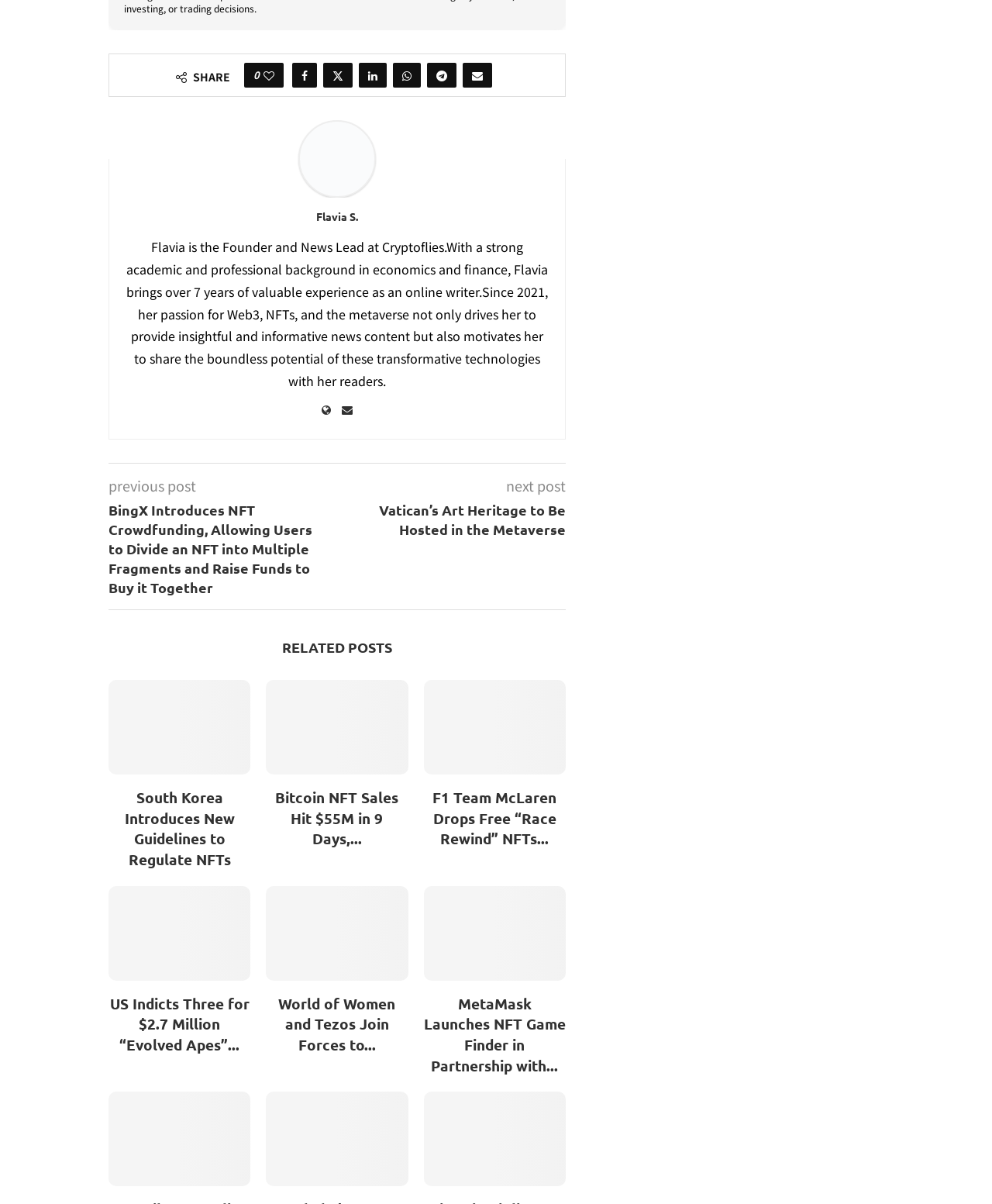From the image, can you give a detailed response to the question below:
How many related posts are listed on the webpage?

The answer can be found by counting the number of link elements that are children of the heading element with the text 'RELATED POSTS', which are located at the bottom of the webpage.